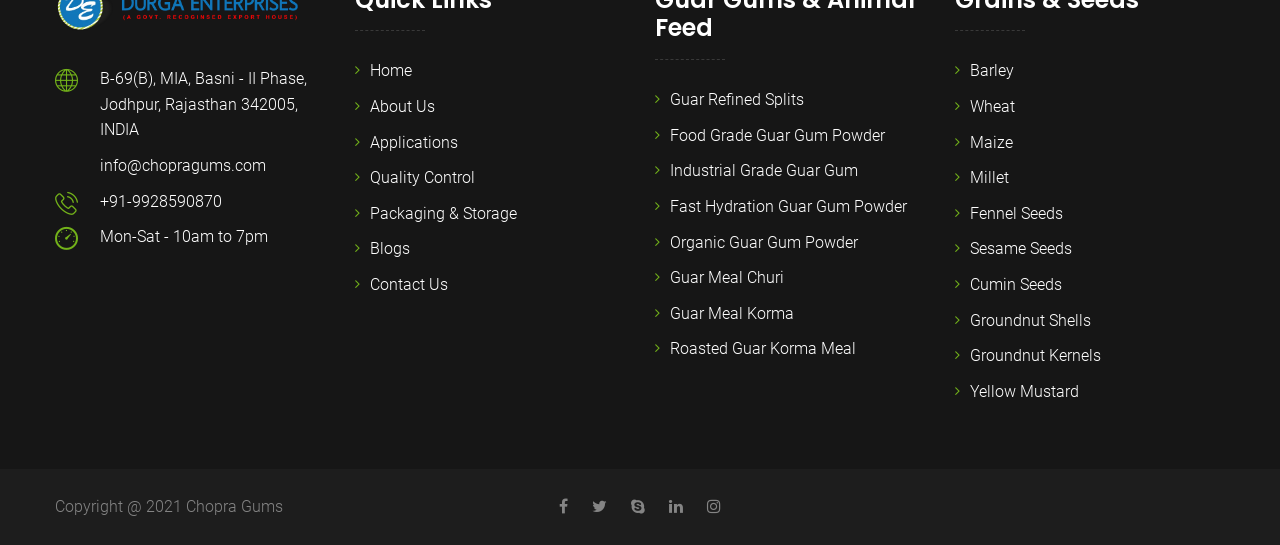Identify the bounding box of the UI component described as: "Barley".

[0.746, 0.113, 0.792, 0.148]